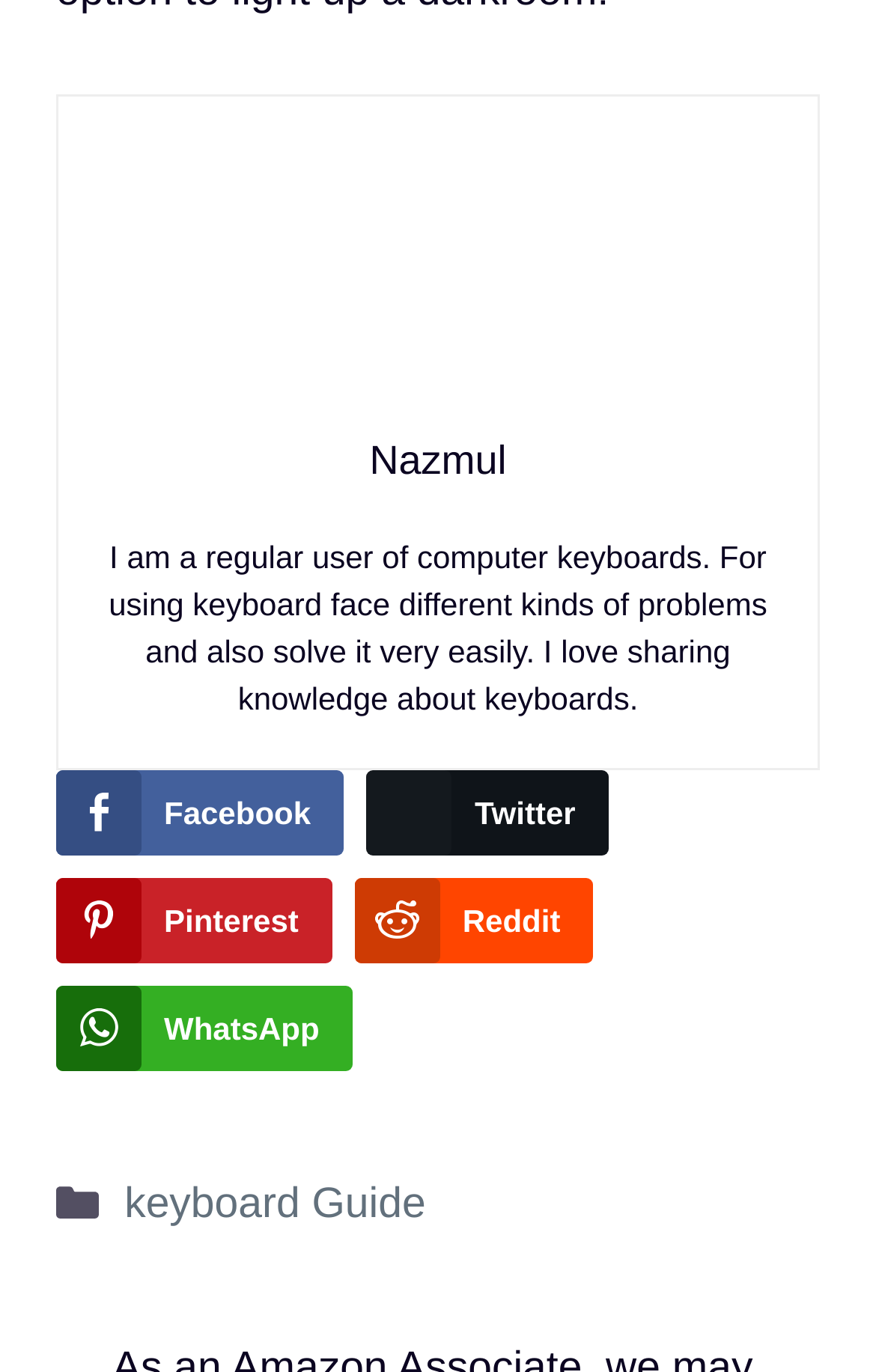Answer the question using only a single word or phrase: 
What is the category of the entry meta?

keyboard Guide